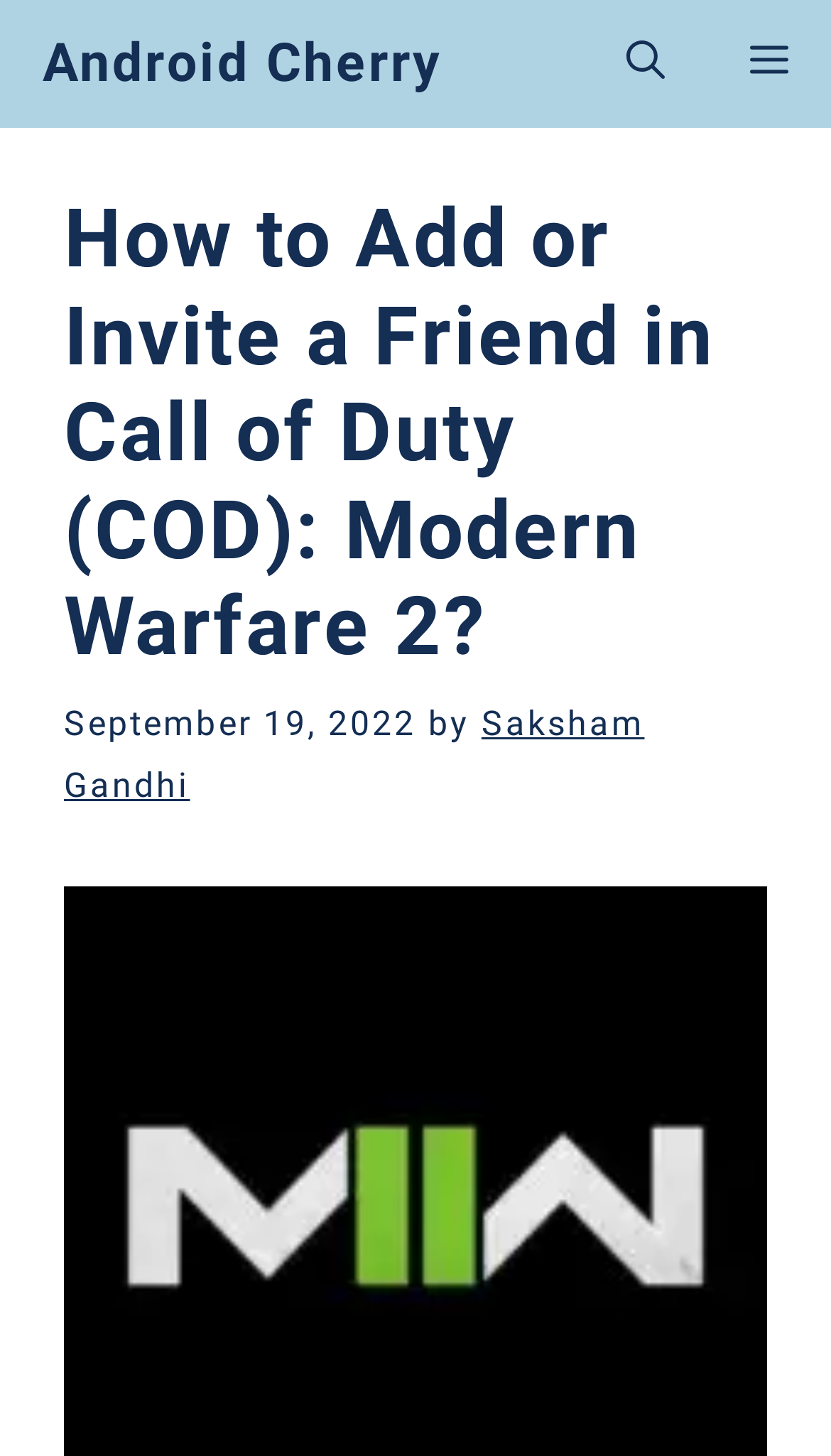Produce an extensive caption that describes everything on the webpage.

The webpage is about a tutorial on how to add or invite friends in Call of Duty (COD): Modern Warfare 2. At the top left corner, there is a link to the website "Android Cherry". Next to it, on the top right corner, there is a button labeled "Menu" and a link to "Open Search Bar". 

Below the top section, there is a main content area with a heading that reads "How to Add or Invite a Friend in Call of Duty (COD): Modern Warfare 2?". Underneath the heading, there is a timestamp indicating that the article was published on September 19, 2022, followed by the author's name, "Saksham Gandhi", which is a clickable link.